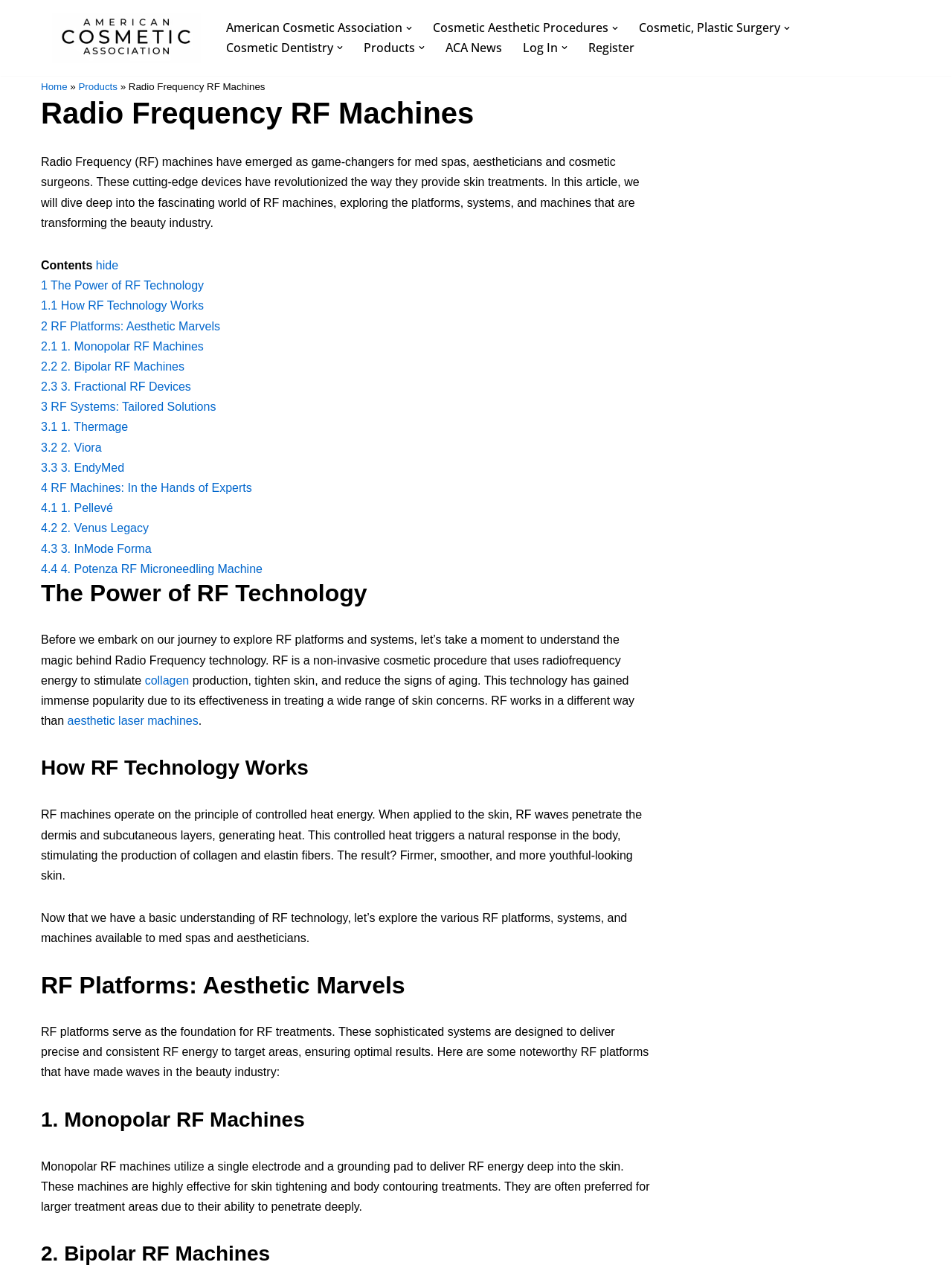Locate the bounding box coordinates of the element to click to perform the following action: 'Read the article about 'The Power of RF Technology''. The coordinates should be given as four float values between 0 and 1, in the form of [left, top, right, bottom].

[0.043, 0.457, 0.683, 0.479]